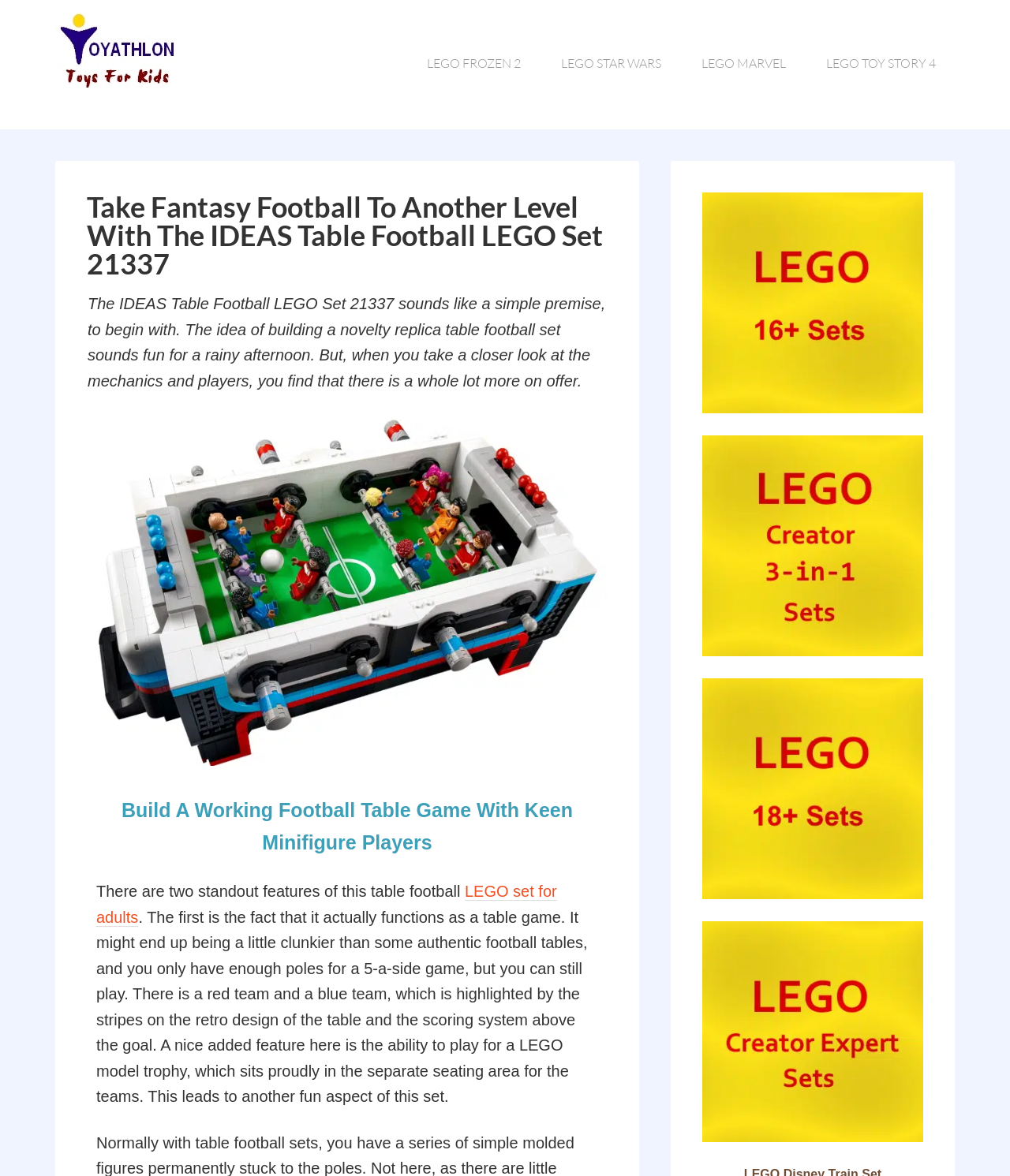Please answer the following question using a single word or phrase: 
What is the name of the LEGO set?

IDEAS Table Football LEGO Set 21337